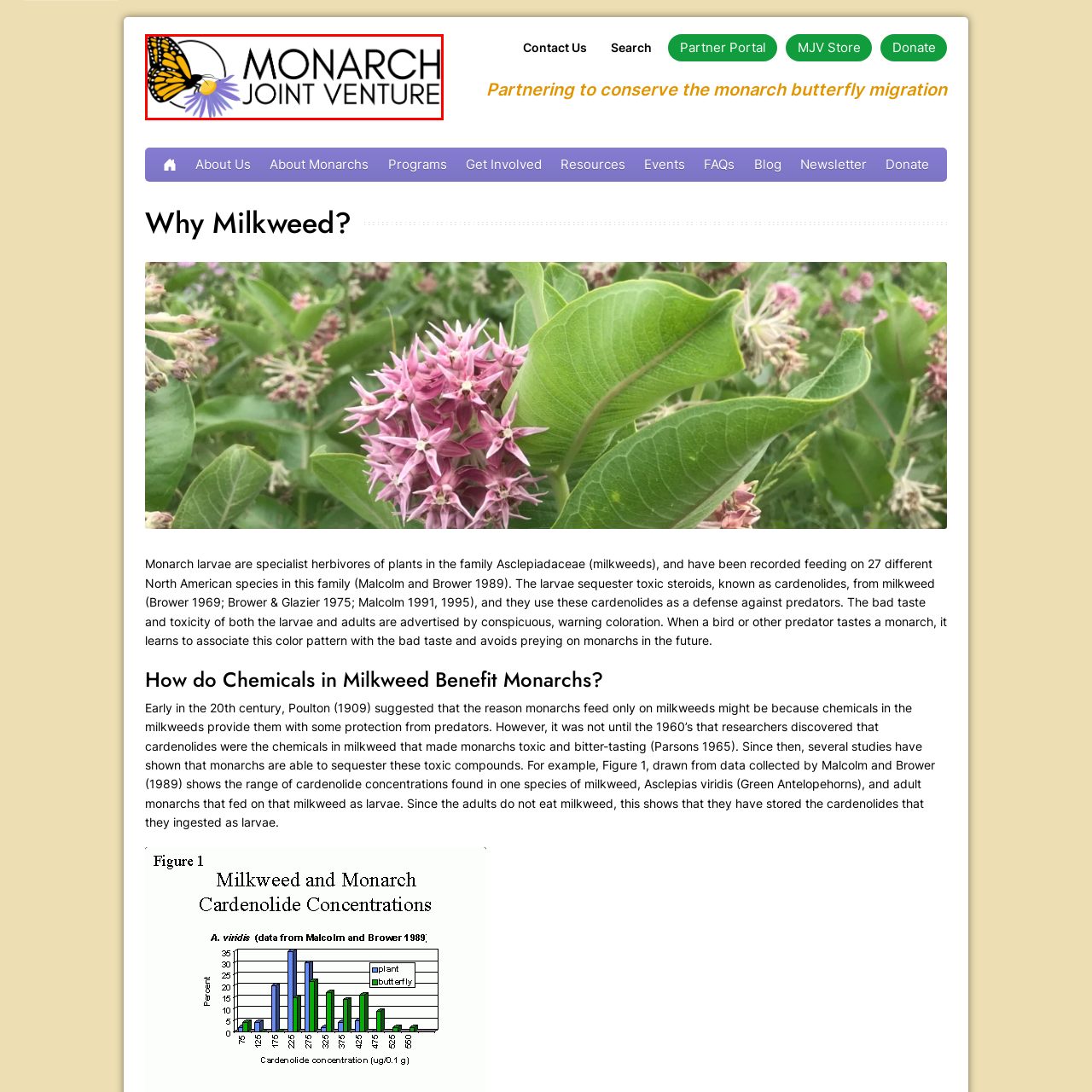What is the purpose of the milkweed plant?
Examine the image highlighted by the red bounding box and answer briefly with one word or a short phrase.

For monarch butterfly survival